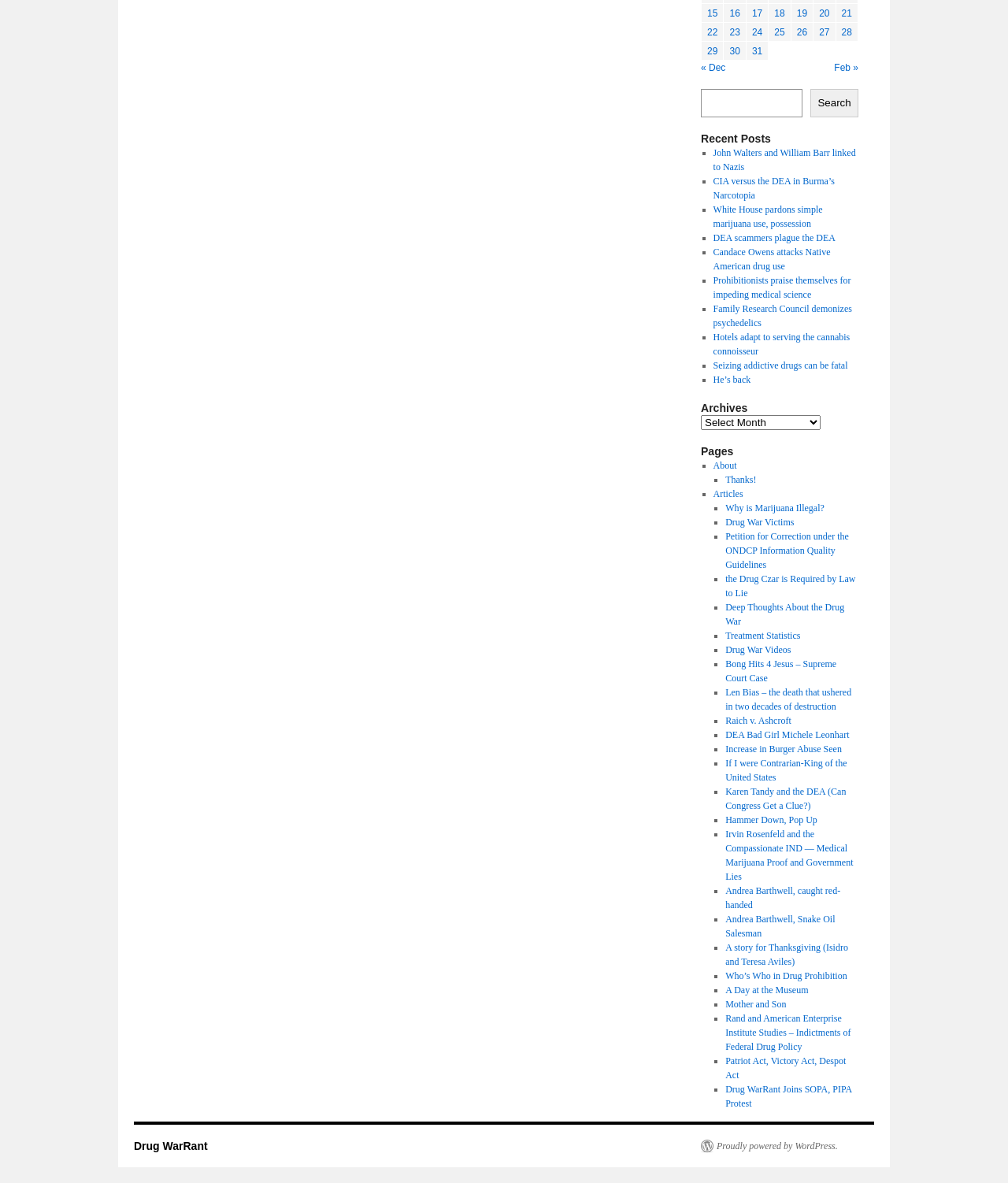Find the bounding box coordinates of the area to click in order to follow the instruction: "Go to previous month".

[0.695, 0.052, 0.72, 0.062]